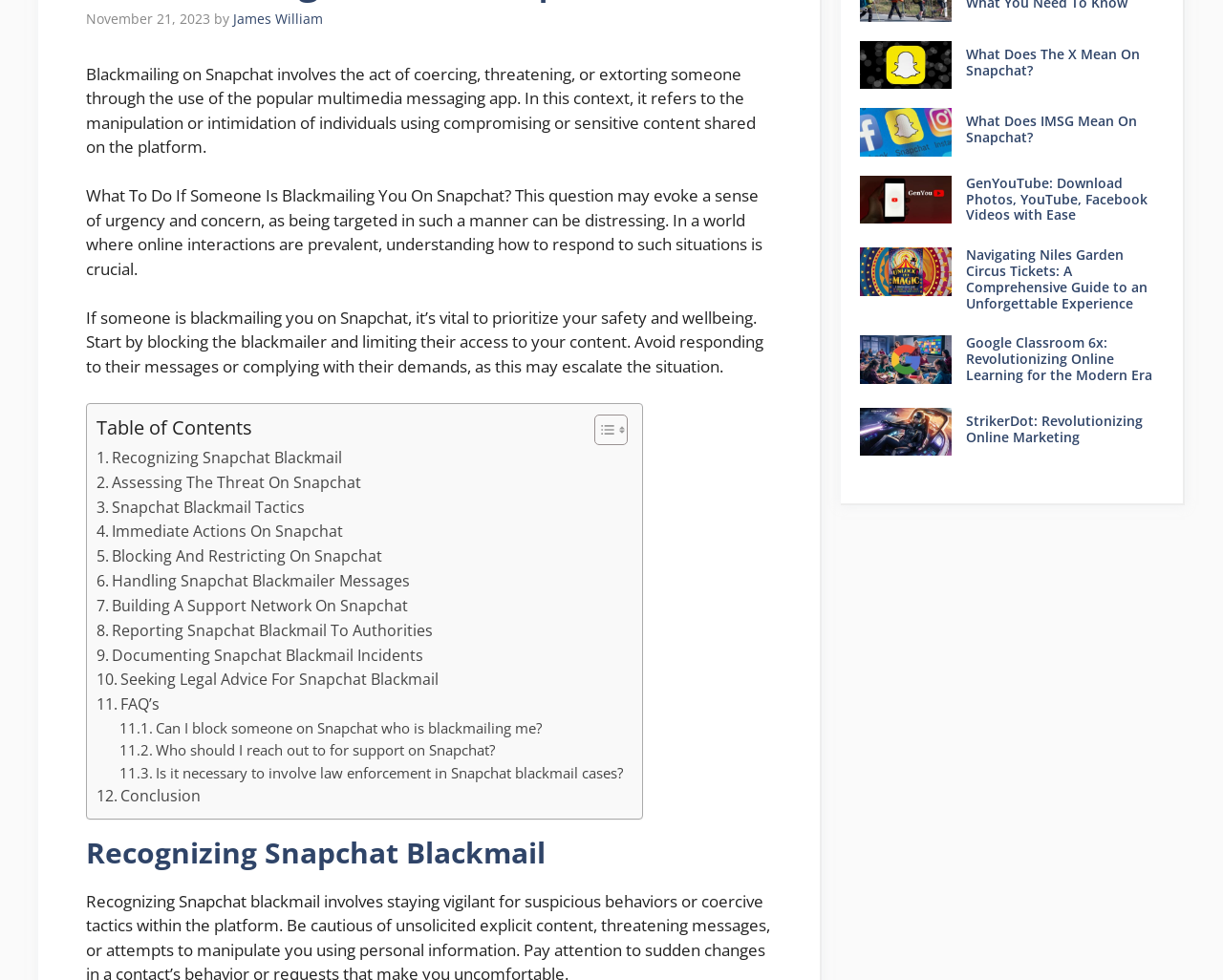Please determine the bounding box coordinates for the element with the description: "Documenting Snapchat Blackmail Incidents".

[0.079, 0.657, 0.346, 0.682]